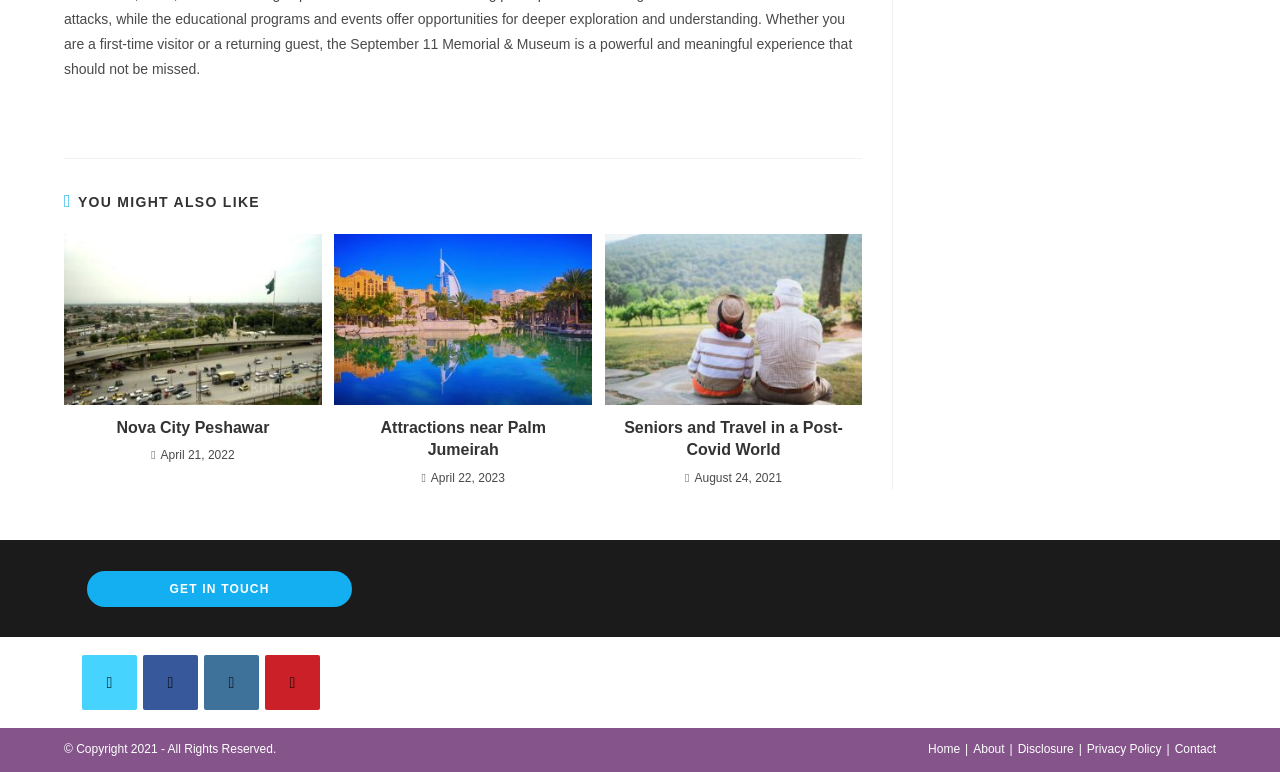Locate the bounding box coordinates of the area that needs to be clicked to fulfill the following instruction: "Read more about Nova City Peshawar". The coordinates should be in the format of four float numbers between 0 and 1, namely [left, top, right, bottom].

[0.05, 0.303, 0.251, 0.524]